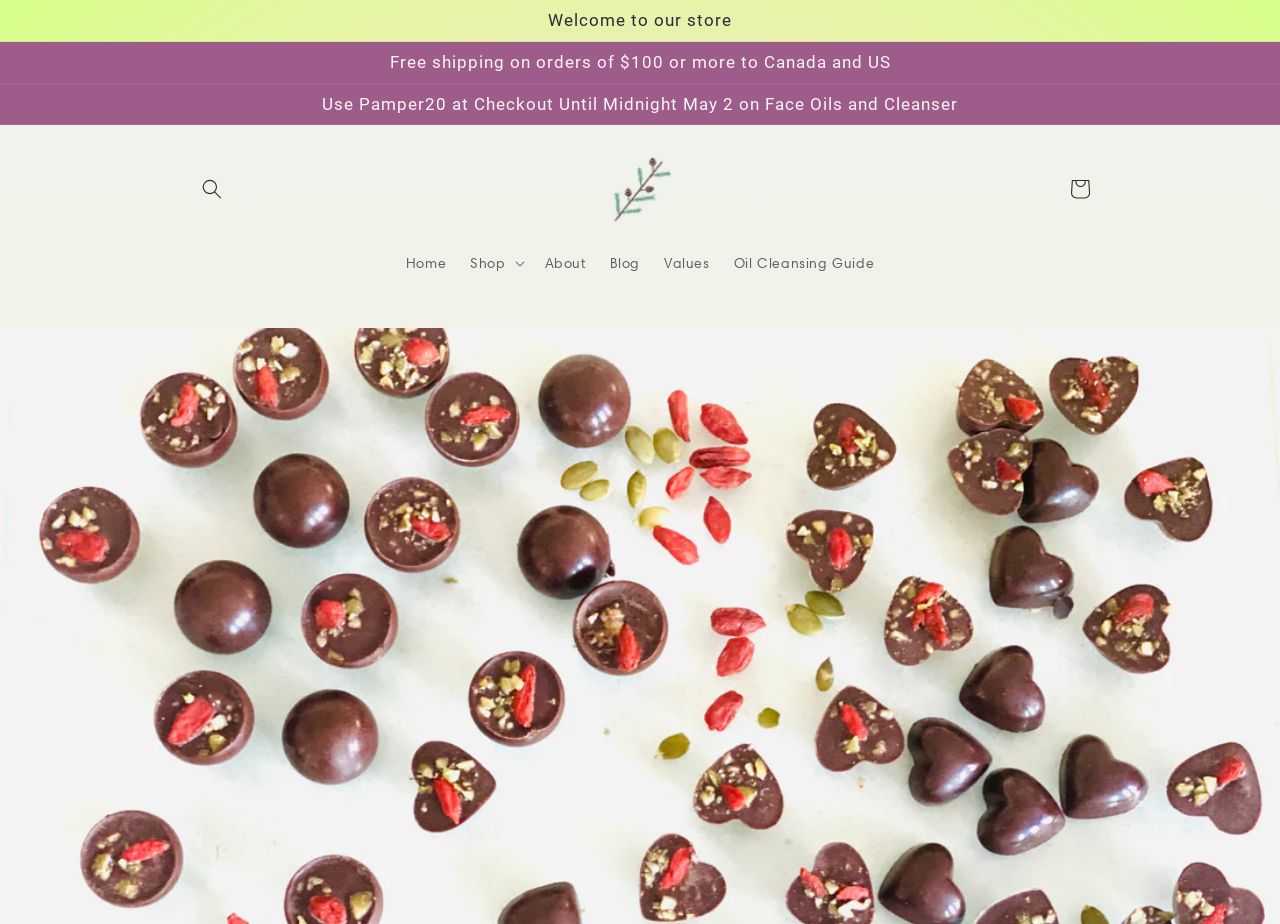What is the minimum order amount for free shipping?
Look at the image and answer the question using a single word or phrase.

$100